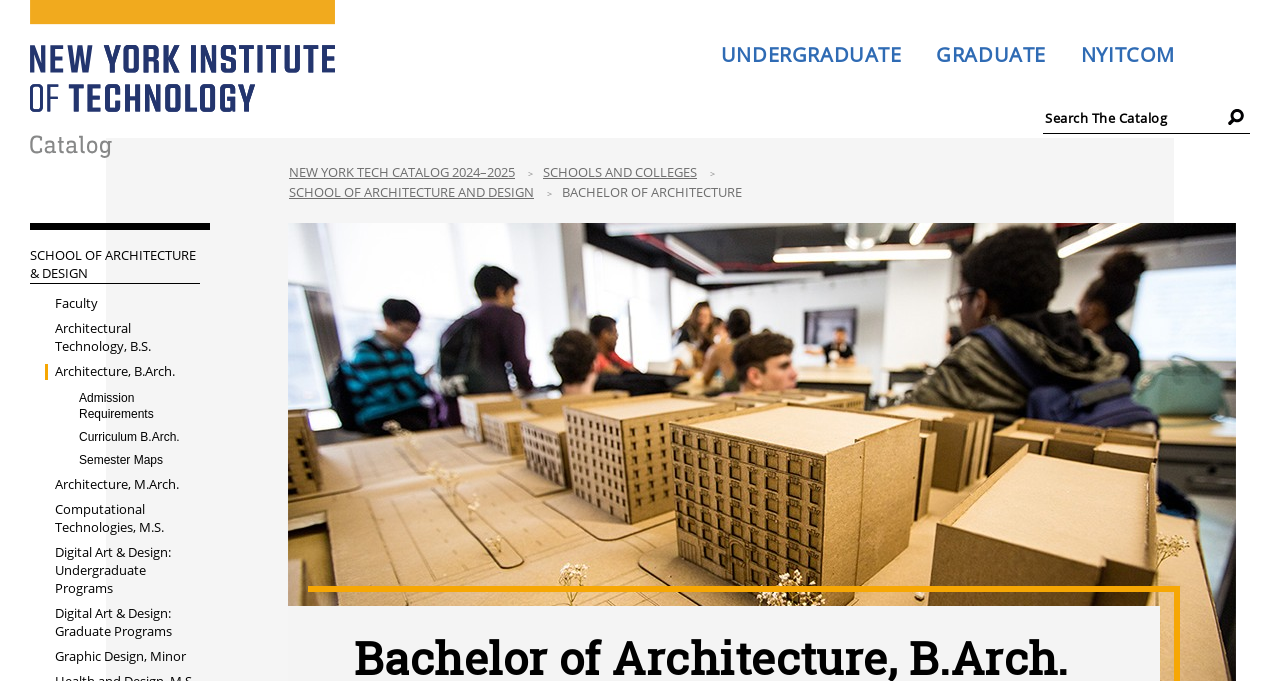Indicate the bounding box coordinates of the clickable region to achieve the following instruction: "View the Bachelor of Architecture curriculum."

[0.062, 0.631, 0.14, 0.652]